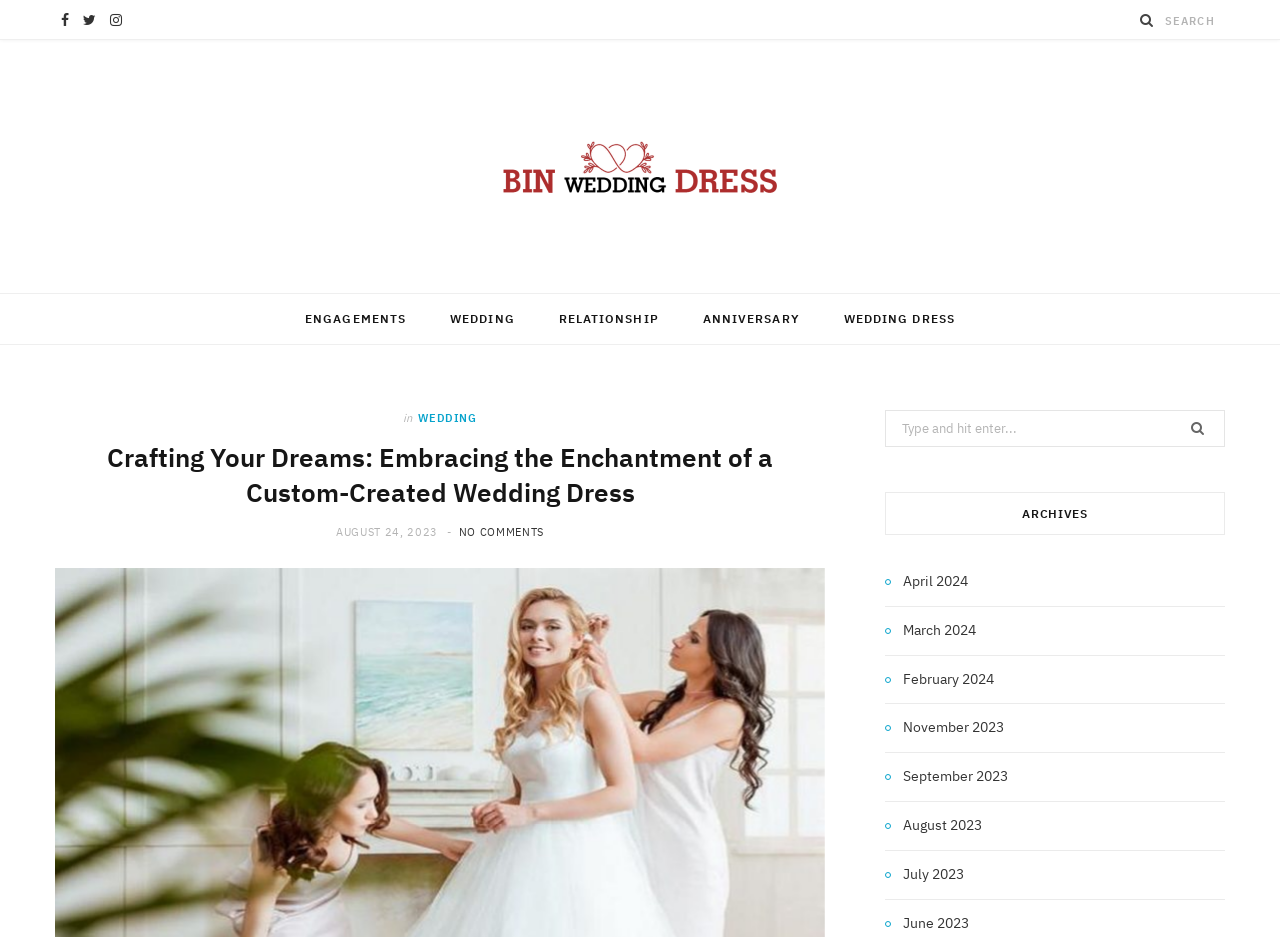Please identify the bounding box coordinates of the element I need to click to follow this instruction: "Explore wedding dresses".

[0.644, 0.313, 0.762, 0.368]